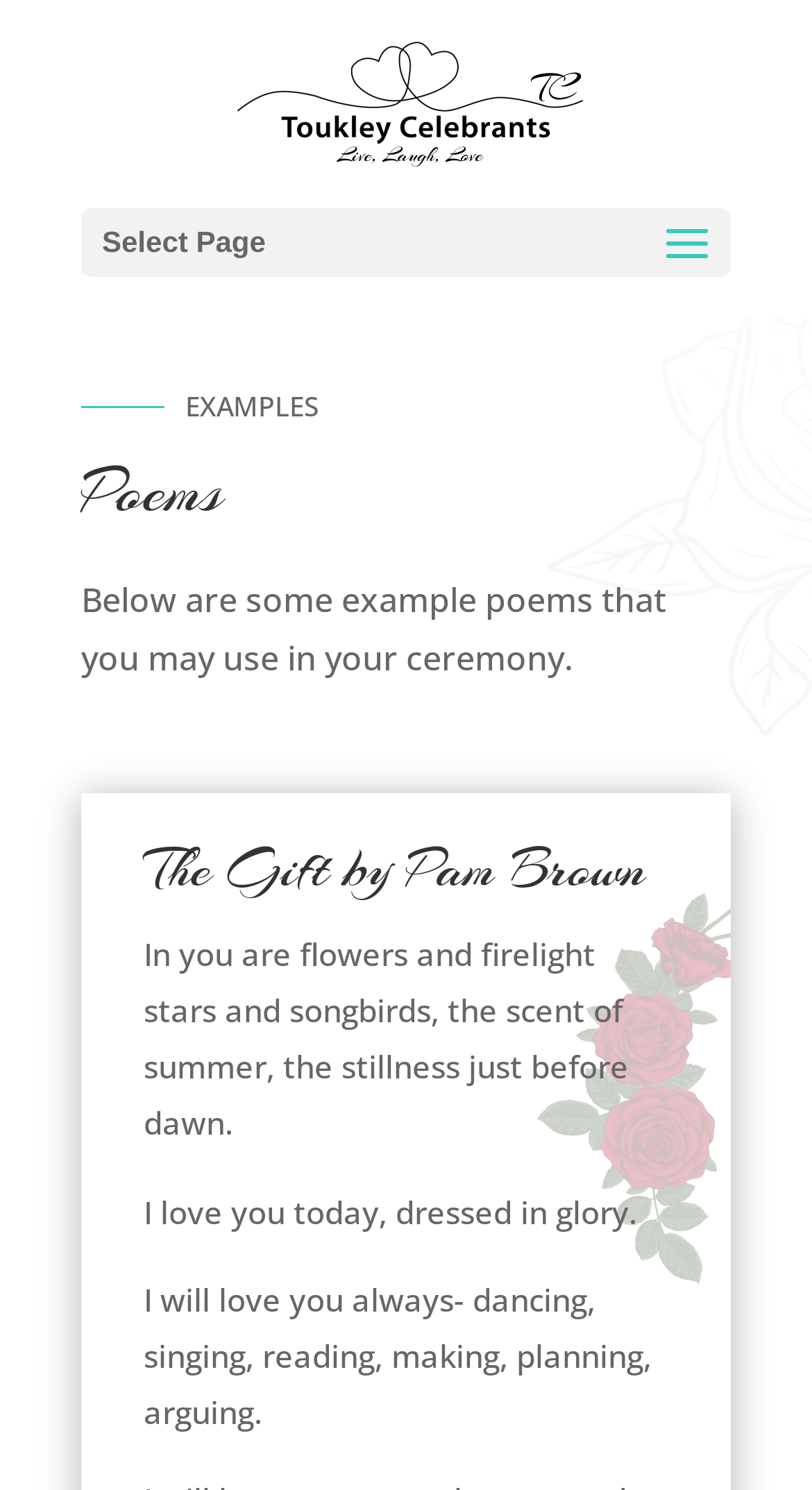Please provide a brief answer to the following inquiry using a single word or phrase:
What is the purpose of the poems on this page?

For use in ceremonies